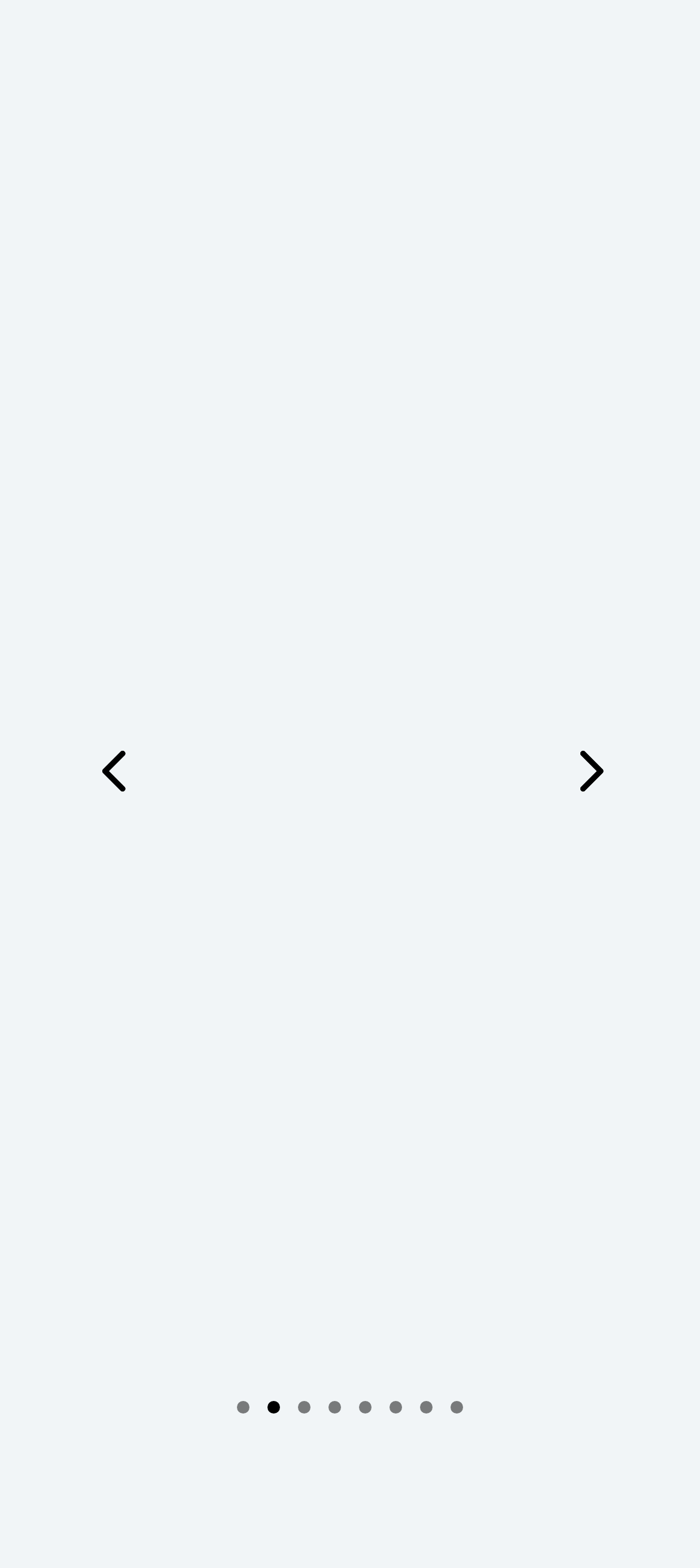Answer the question briefly using a single word or phrase: 
How many links are present at the bottom of the page?

8